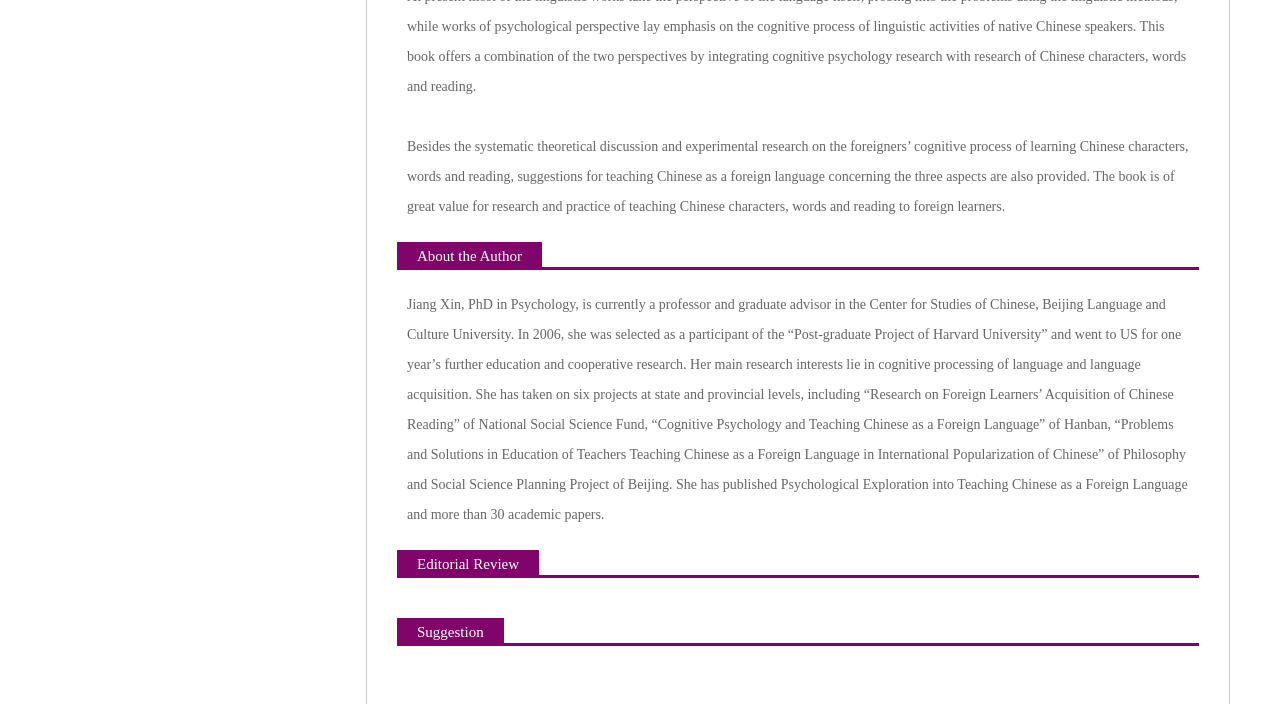Find the bounding box coordinates of the clickable area that will achieve the following instruction: "View Terms of service".

[0.429, 0.541, 0.502, 0.572]